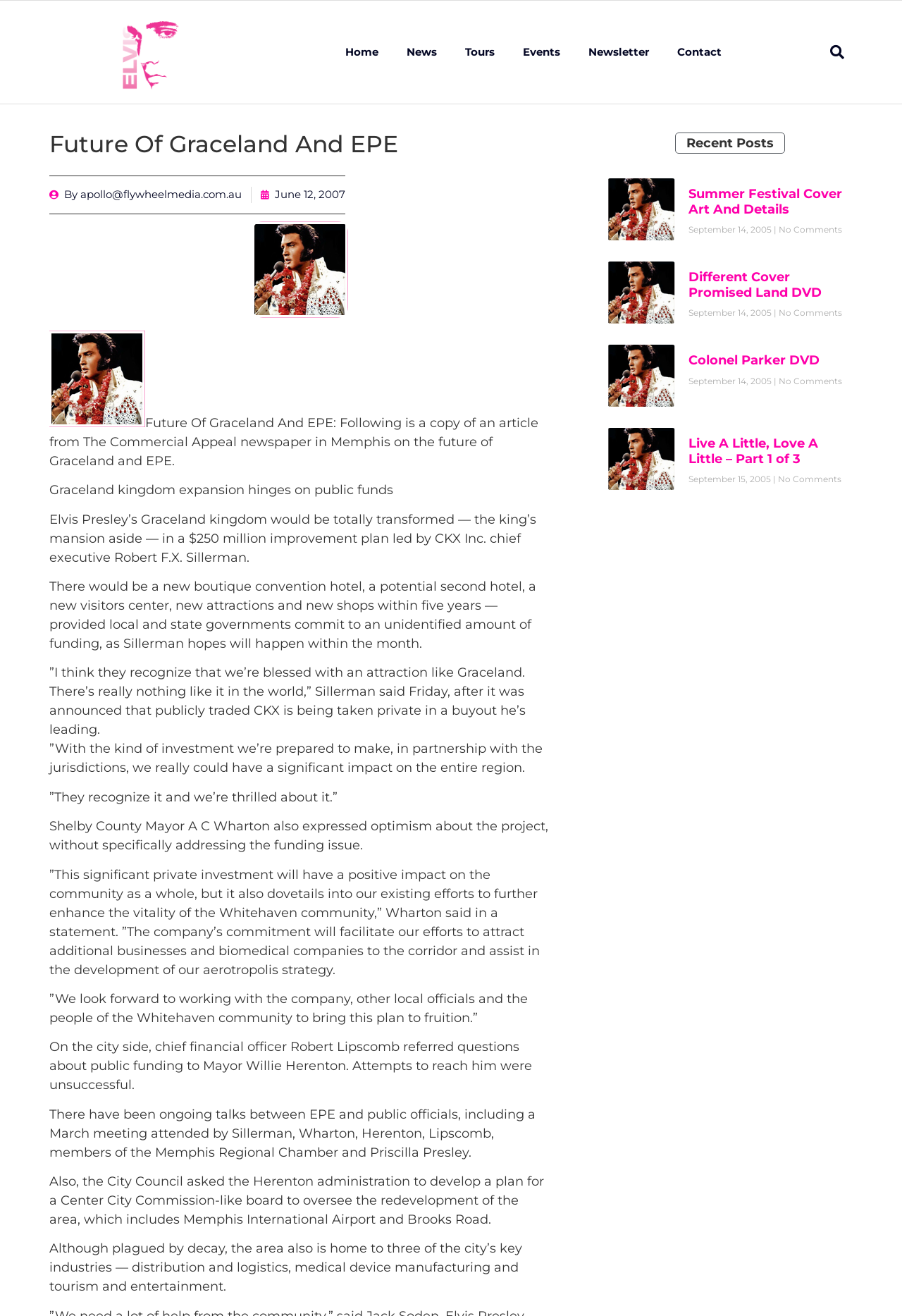Specify the bounding box coordinates of the region I need to click to perform the following instruction: "Click the 'Contact' link". The coordinates must be four float numbers in the range of 0 to 1, i.e., [left, top, right, bottom].

None